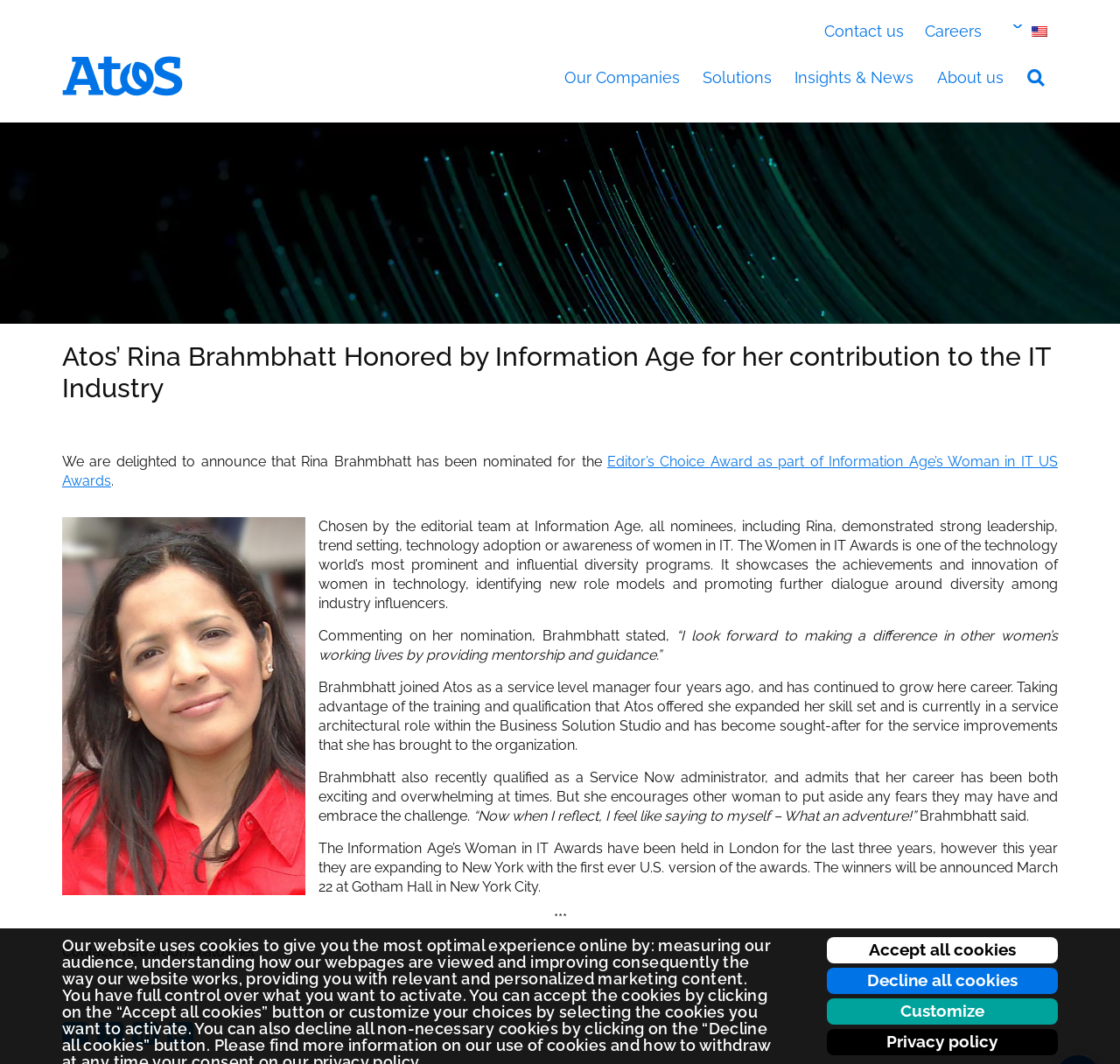Identify the bounding box coordinates of the clickable region necessary to fulfill the following instruction: "Read the Privacy policy". The bounding box coordinates should be four float numbers between 0 and 1, i.e., [left, top, right, bottom].

[0.738, 0.967, 0.945, 0.992]